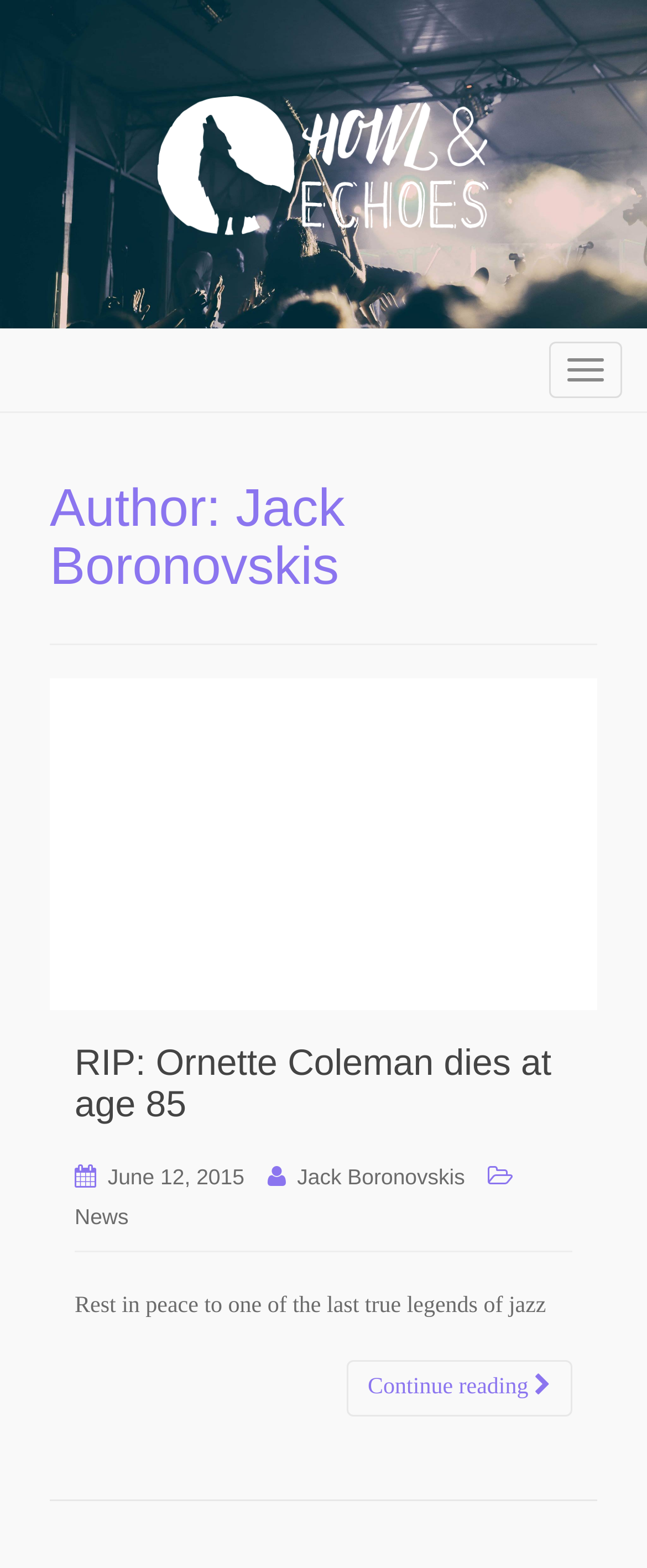Pinpoint the bounding box coordinates of the area that must be clicked to complete this instruction: "Click on the author's name".

[0.459, 0.742, 0.719, 0.758]